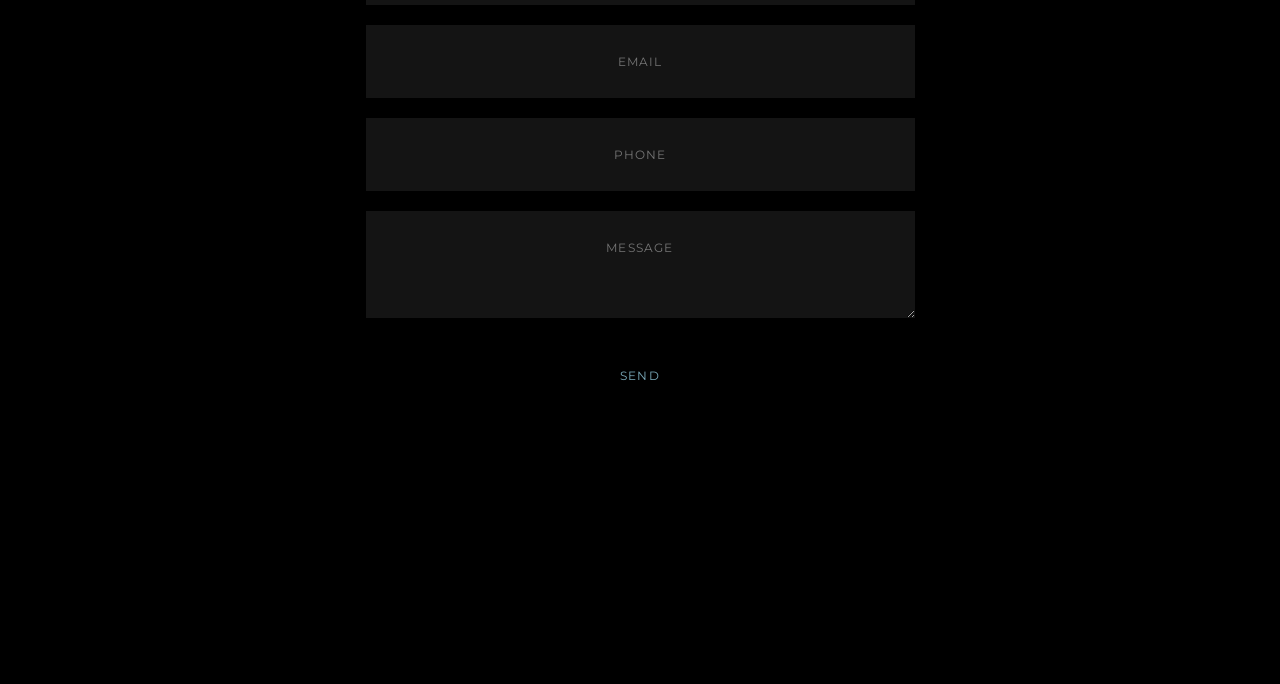What is the relative position of the 'EMAIL' and 'PHONE' textboxes?
Analyze the image and provide a thorough answer to the question.

The 'EMAIL' textbox has a bounding box with coordinates [0.286, 0.037, 0.714, 0.144], and the 'PHONE' textbox has a bounding box with coordinates [0.286, 0.173, 0.714, 0.28]. By comparing their y1 and y2 coordinates, we can determine that the 'PHONE' textbox is below the 'EMAIL' textbox.